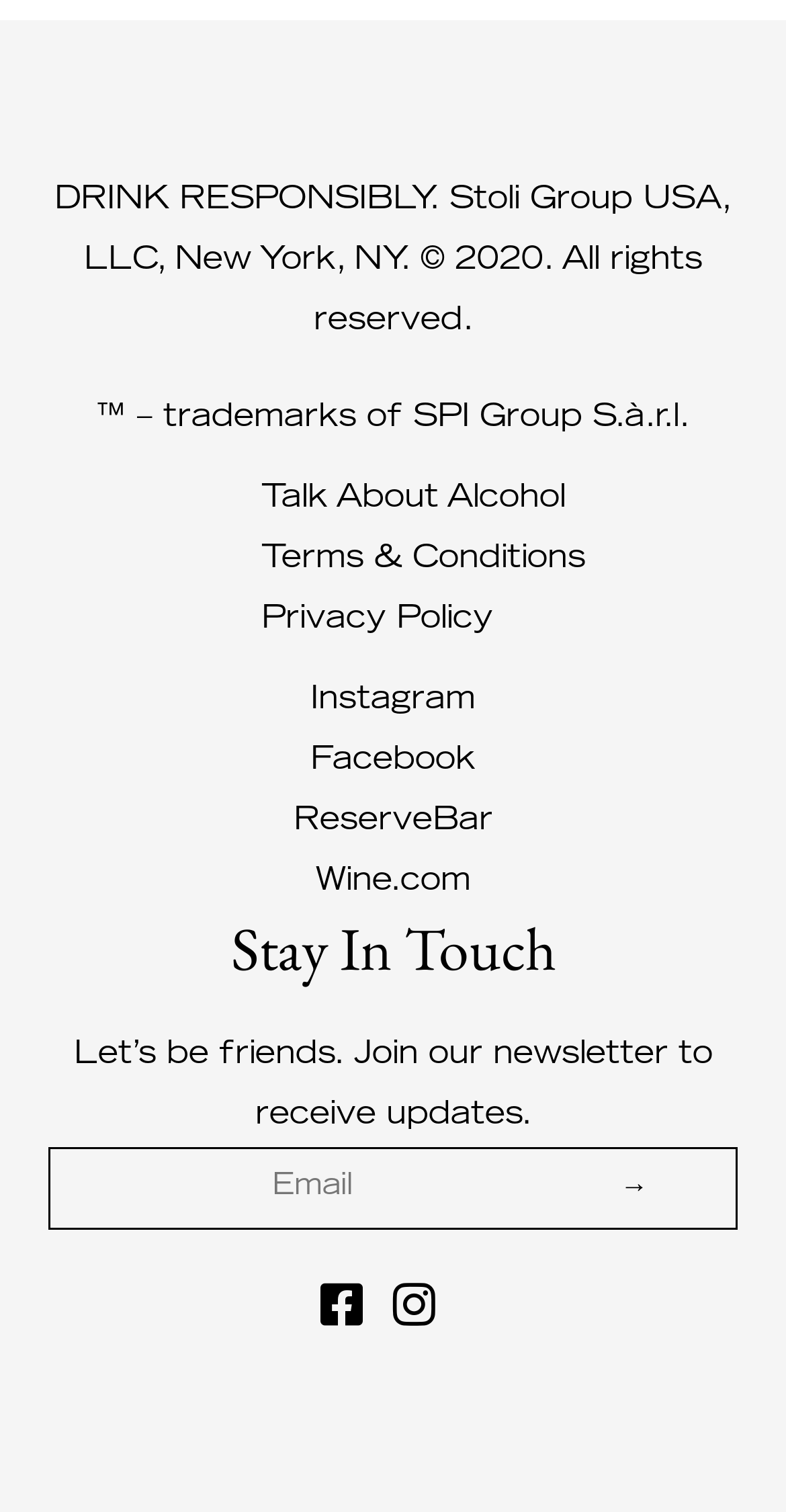What is the copyright year?
Answer the question with a single word or phrase by looking at the picture.

2020